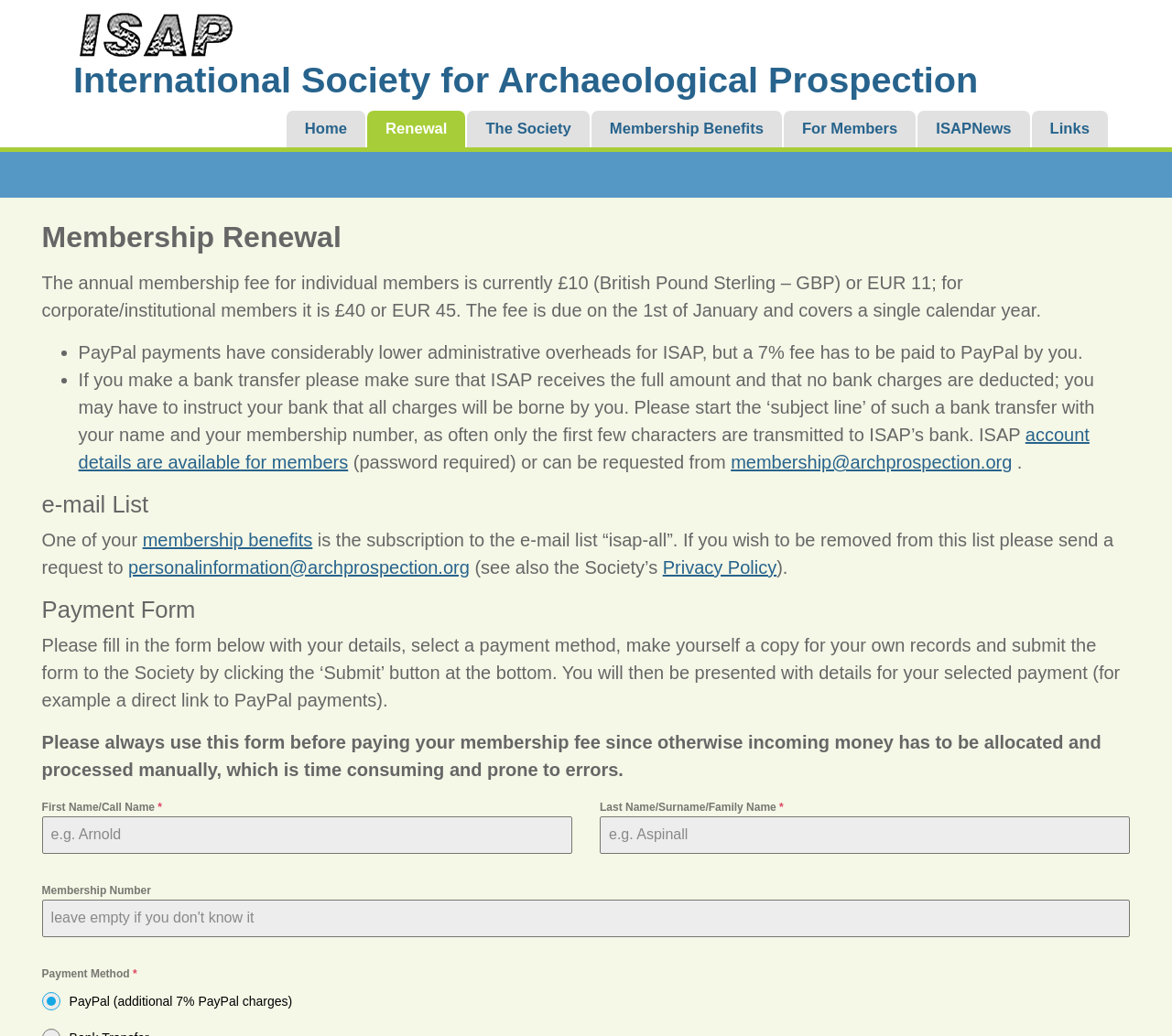Find the bounding box of the element with the following description: "ISAPNews". The coordinates must be four float numbers between 0 and 1, formatted as [left, top, right, bottom].

[0.783, 0.107, 0.879, 0.142]